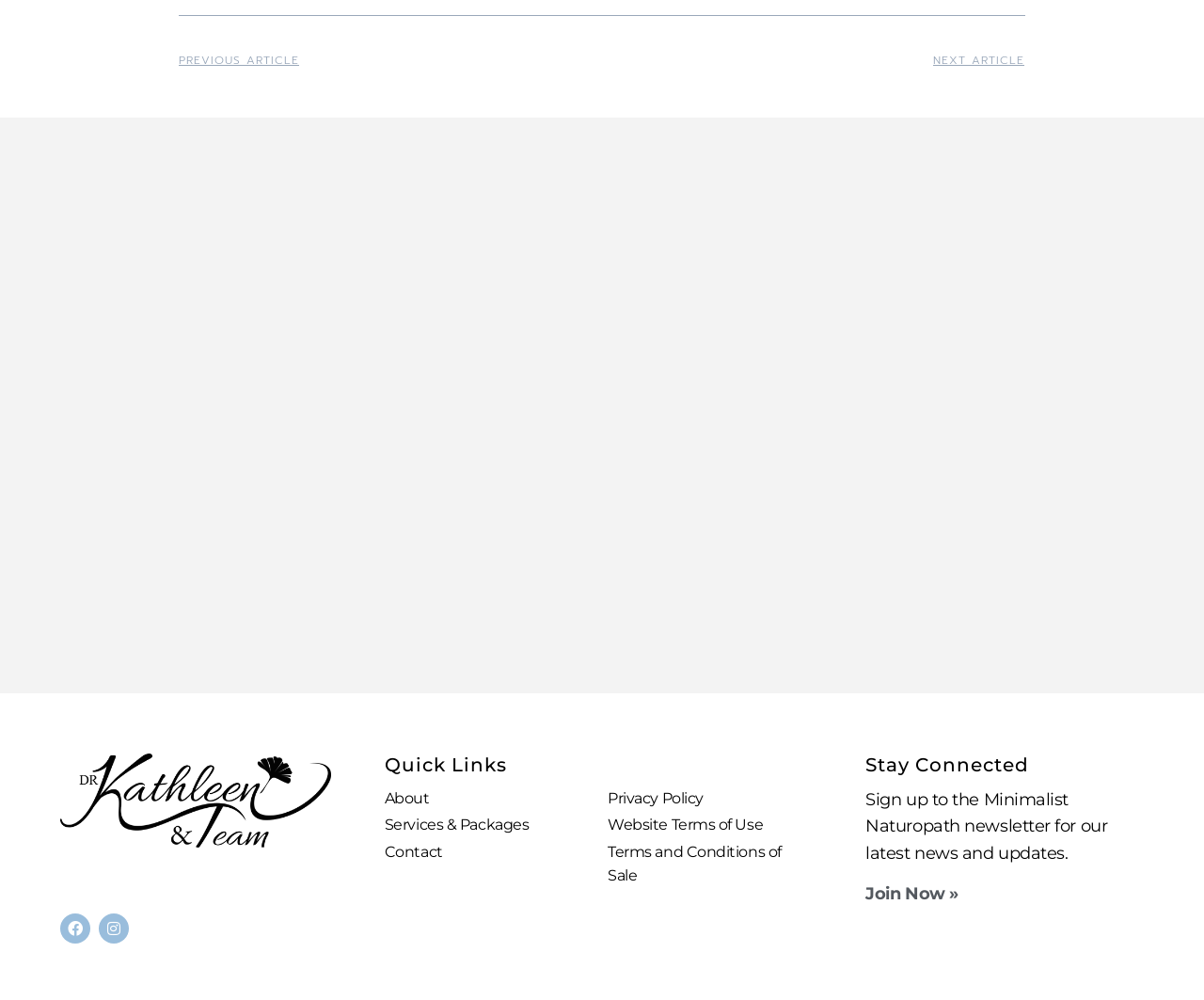Pinpoint the bounding box coordinates of the element you need to click to execute the following instruction: "View about page". The bounding box should be represented by four float numbers between 0 and 1, in the format [left, top, right, bottom].

[0.319, 0.786, 0.489, 0.81]